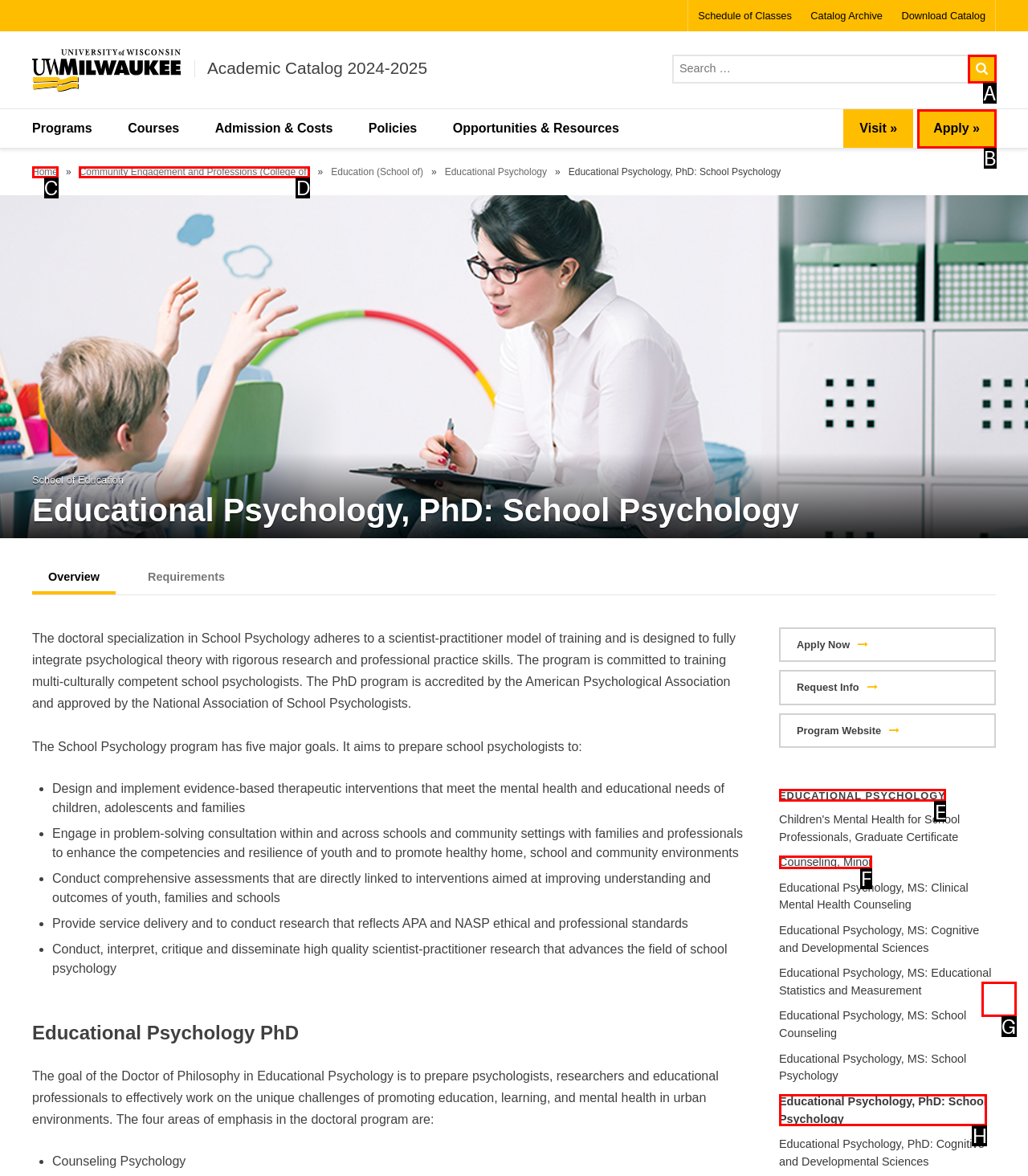Point out the correct UI element to click to carry out this instruction: View the Educational Psychology PhD program details
Answer with the letter of the chosen option from the provided choices directly.

H